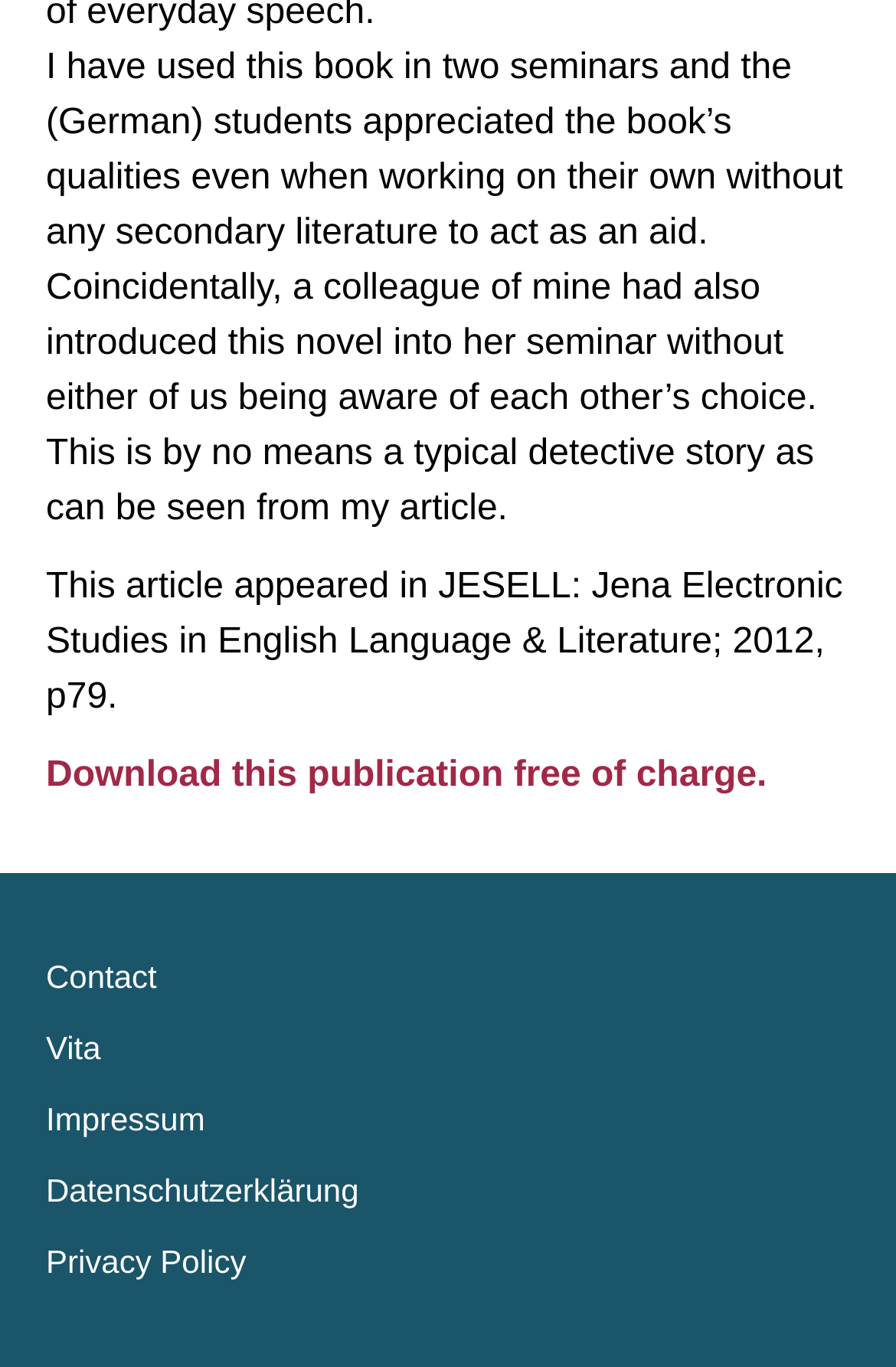Return the bounding box coordinates of the UI element that corresponds to this description: "Privacy Policy". The coordinates must be given as four float numbers in the range of 0 and 1, [left, top, right, bottom].

[0.051, 0.91, 0.275, 0.937]